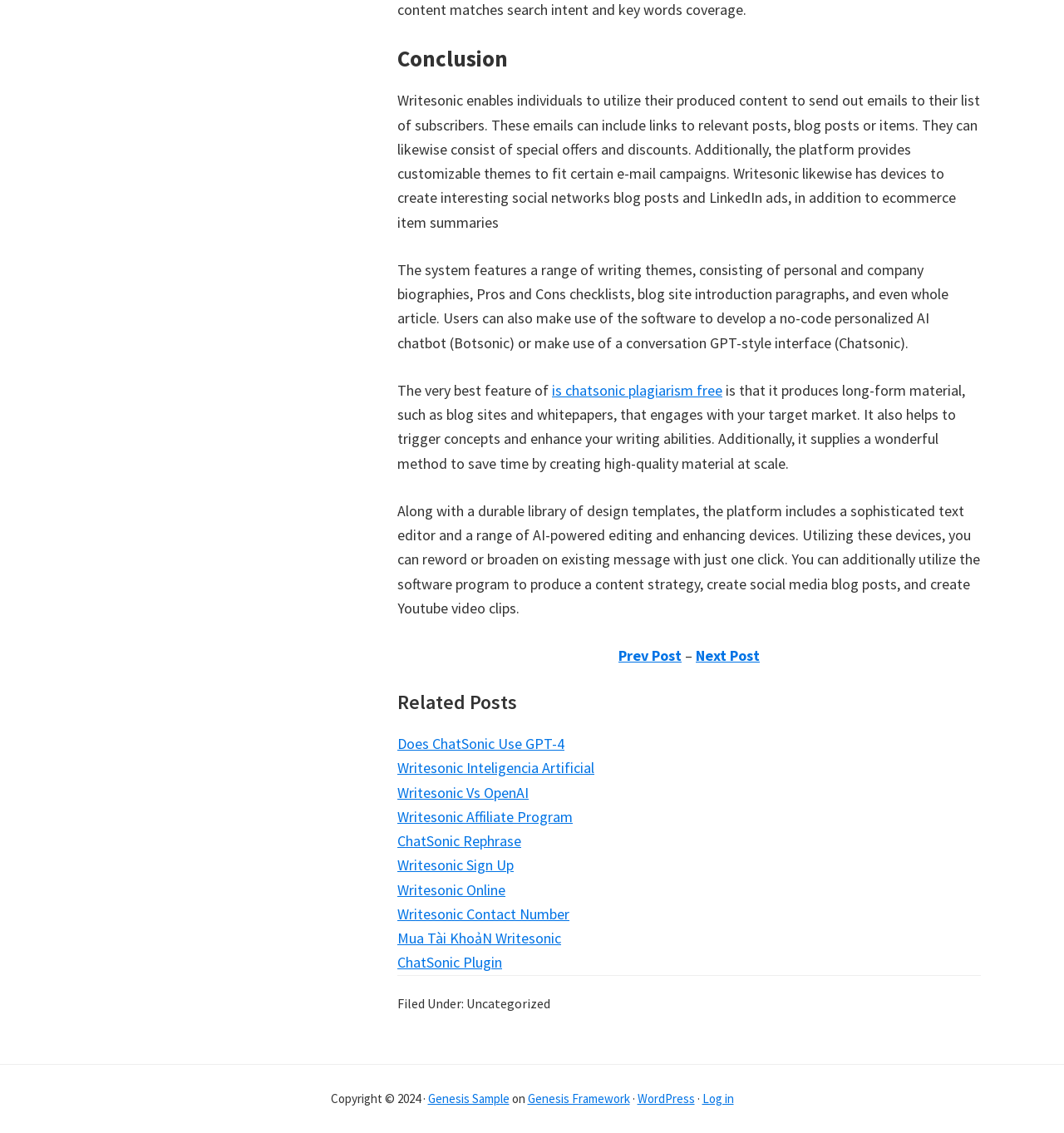What is the benefit of using Writesonic?
Respond with a short answer, either a single word or a phrase, based on the image.

Saves time